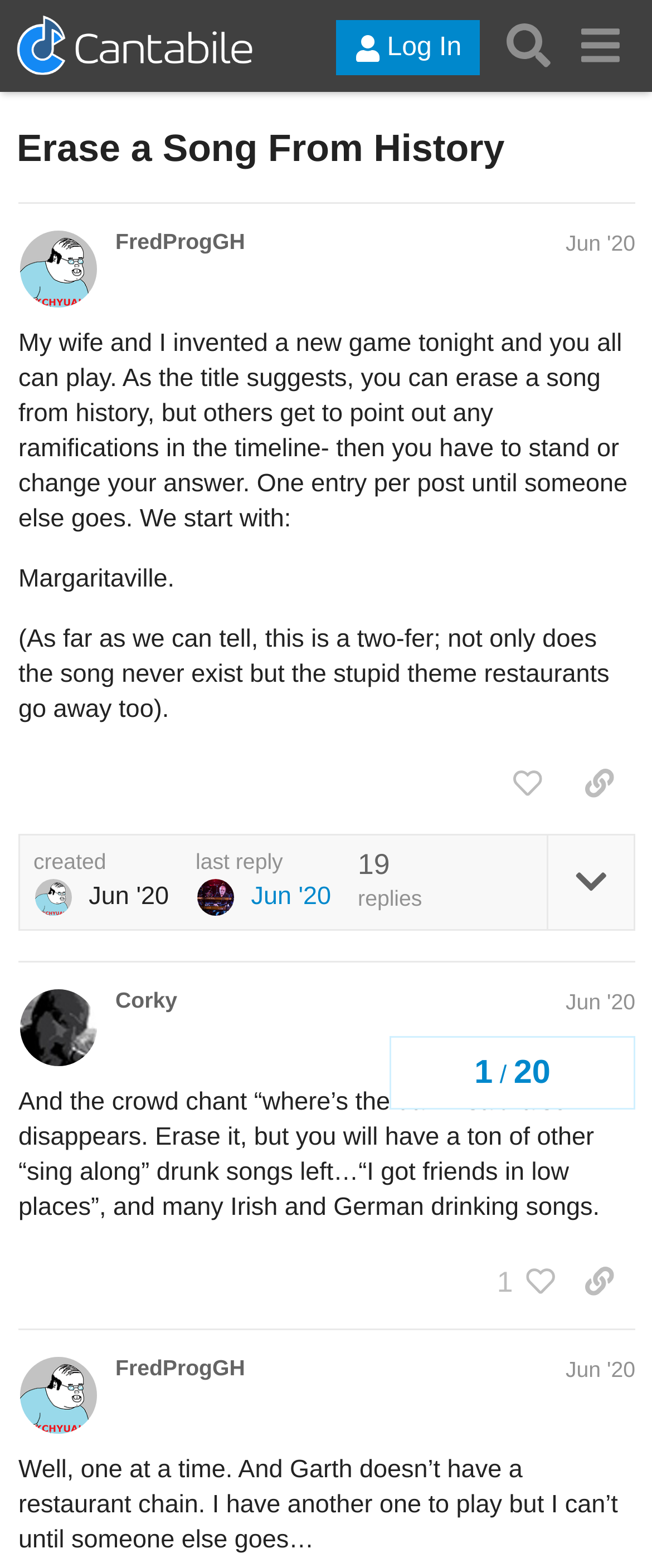Find the bounding box coordinates corresponding to the UI element with the description: "title="like this post"". The coordinates should be formatted as [left, top, right, bottom], with values as floats between 0 and 1.

[0.753, 0.48, 0.864, 0.521]